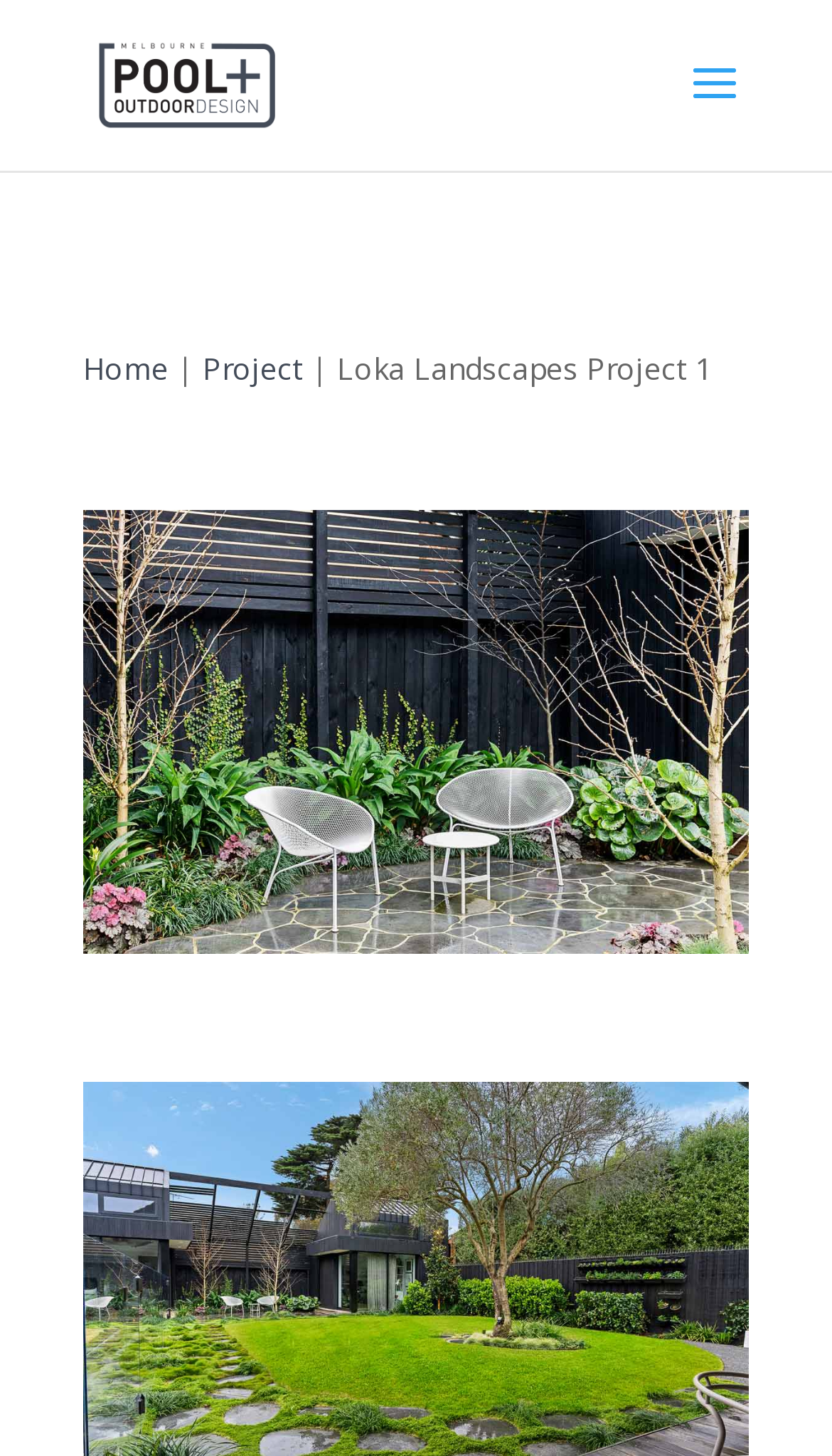Use a single word or phrase to answer the question:
What is the name of the project?

Loka Landscapes Project 1